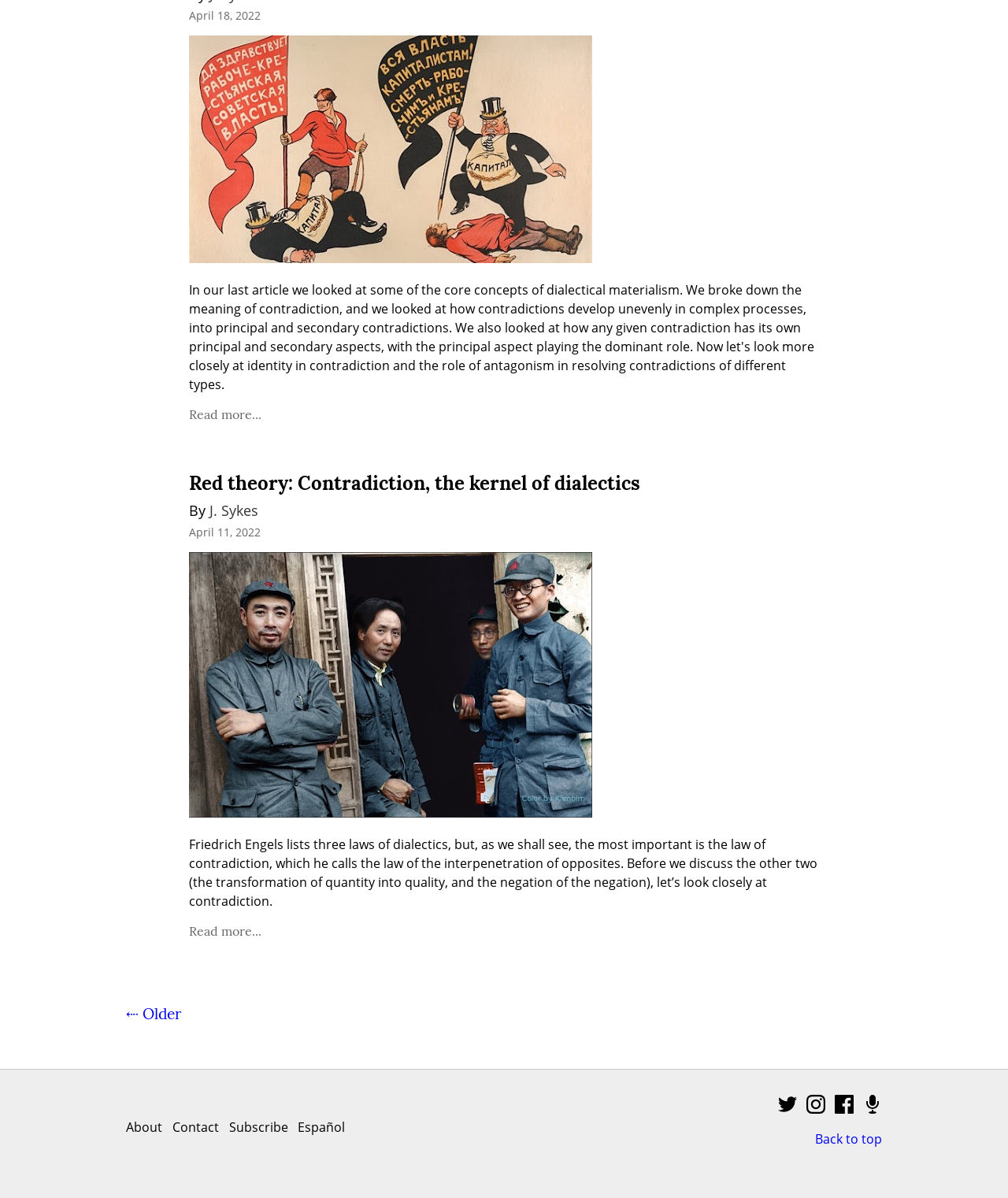Determine the bounding box coordinates of the clickable area required to perform the following instruction: "Read the article about Red theory". The coordinates should be represented as four float numbers between 0 and 1: [left, top, right, bottom].

[0.188, 0.395, 0.812, 0.414]